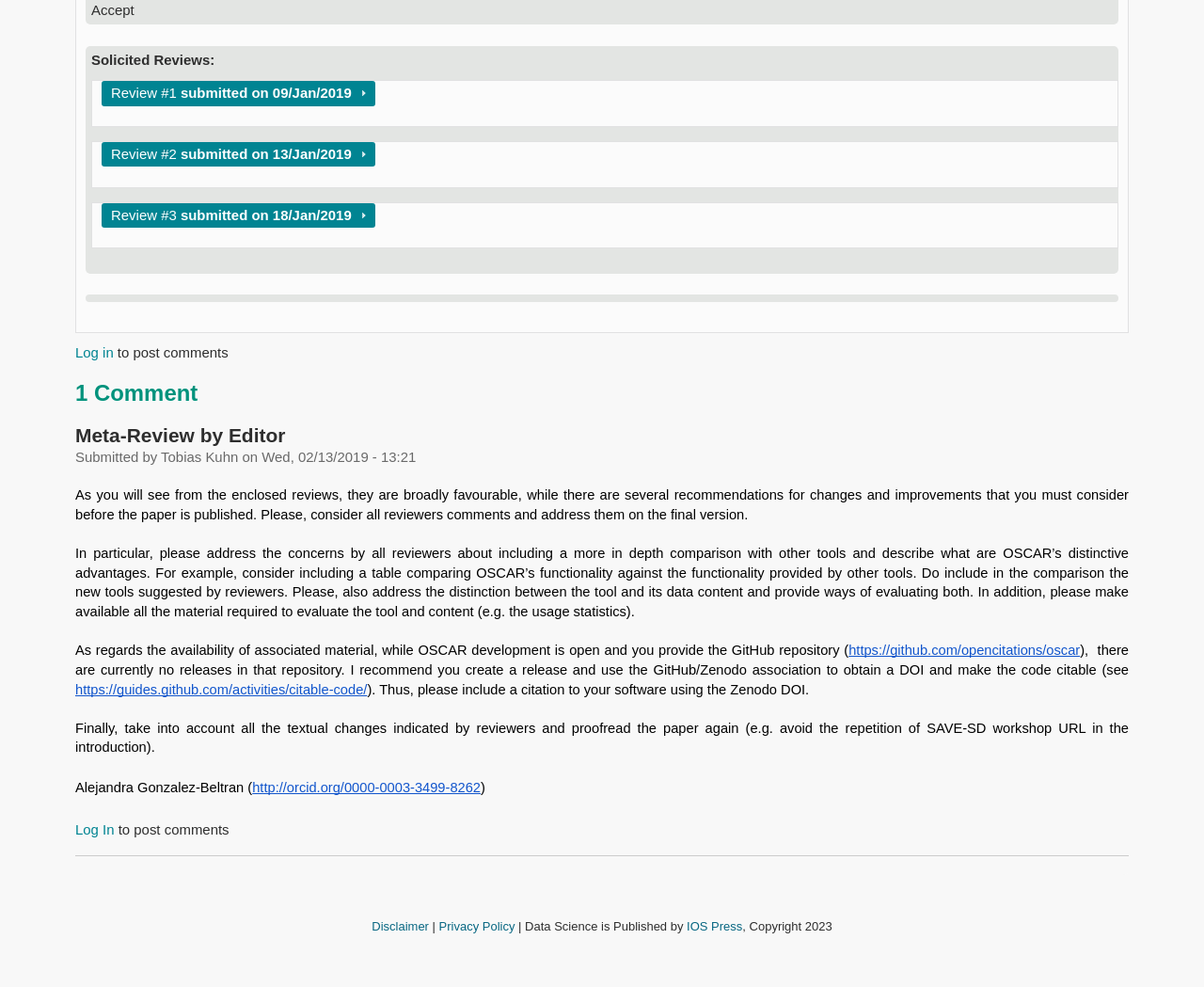Refer to the screenshot and give an in-depth answer to this question: What is the recommended action for the paper's authors?

I read the text and found that the authors are recommended to address the concerns and comments of the reviewers, including making changes and improvements to the paper.